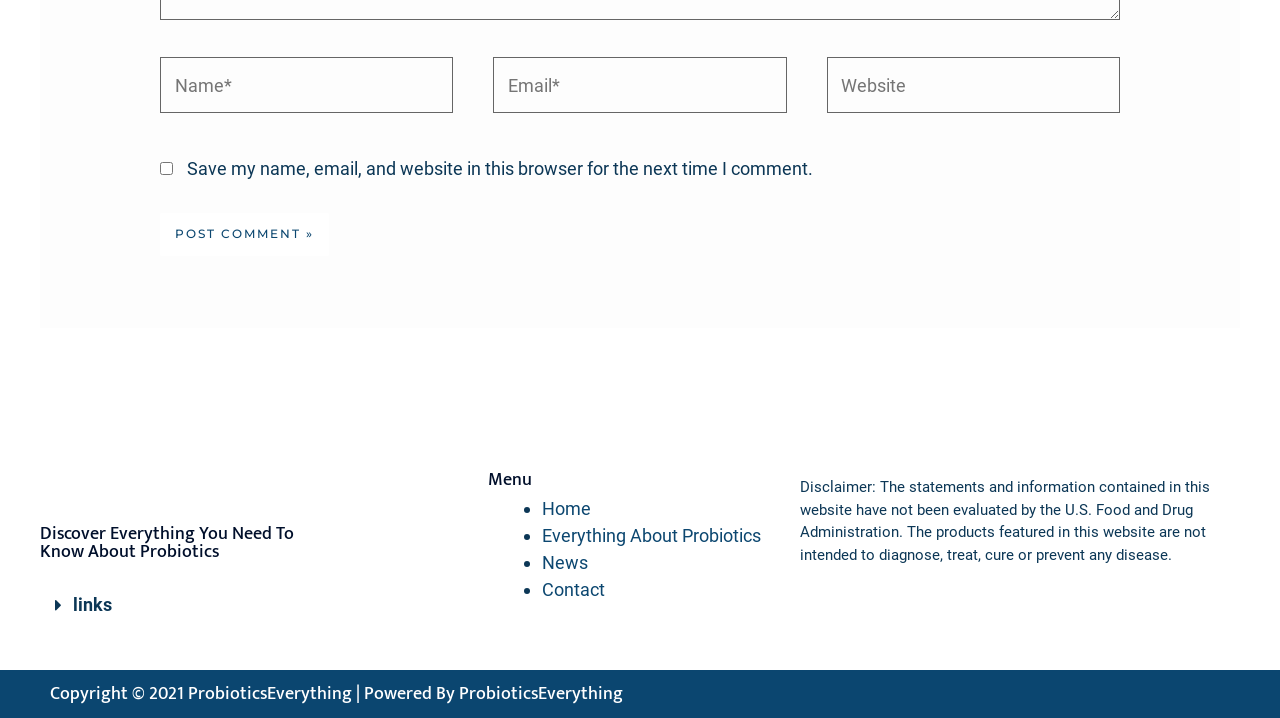Determine the coordinates of the bounding box that should be clicked to complete the instruction: "Click the post comment button". The coordinates should be represented by four float numbers between 0 and 1: [left, top, right, bottom].

[0.125, 0.297, 0.257, 0.356]